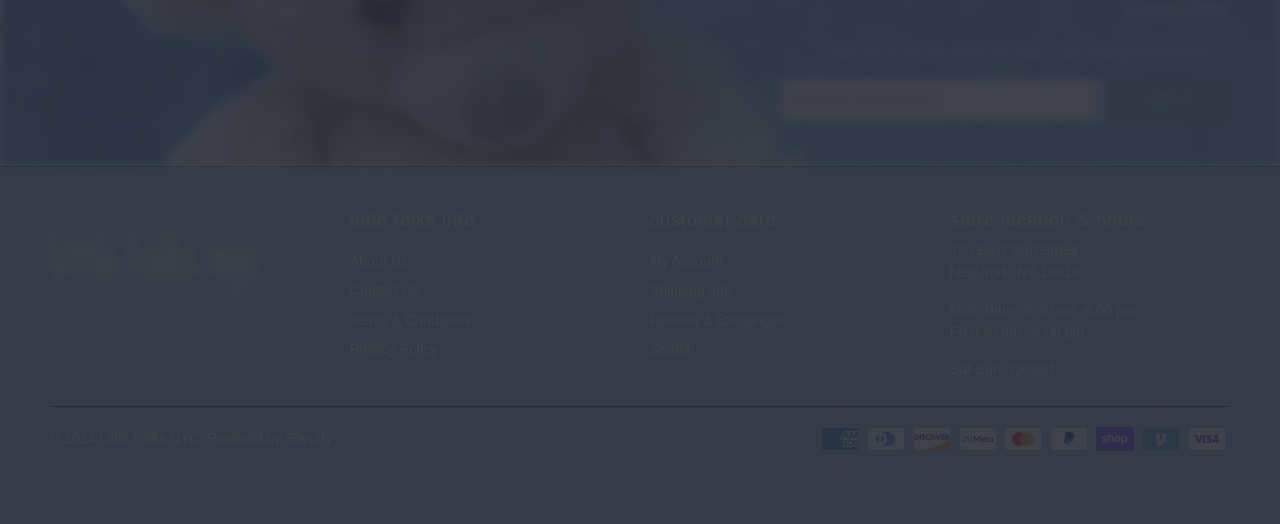From the webpage screenshot, identify the region described by name="contact[email]" placeholder="Enter your email address...". Provide the bounding box coordinates as (top-left x, top-left y, bottom-right x, bottom-right y), with each value being a floating point number between 0 and 1.

[0.61, 0.15, 0.86, 0.231]